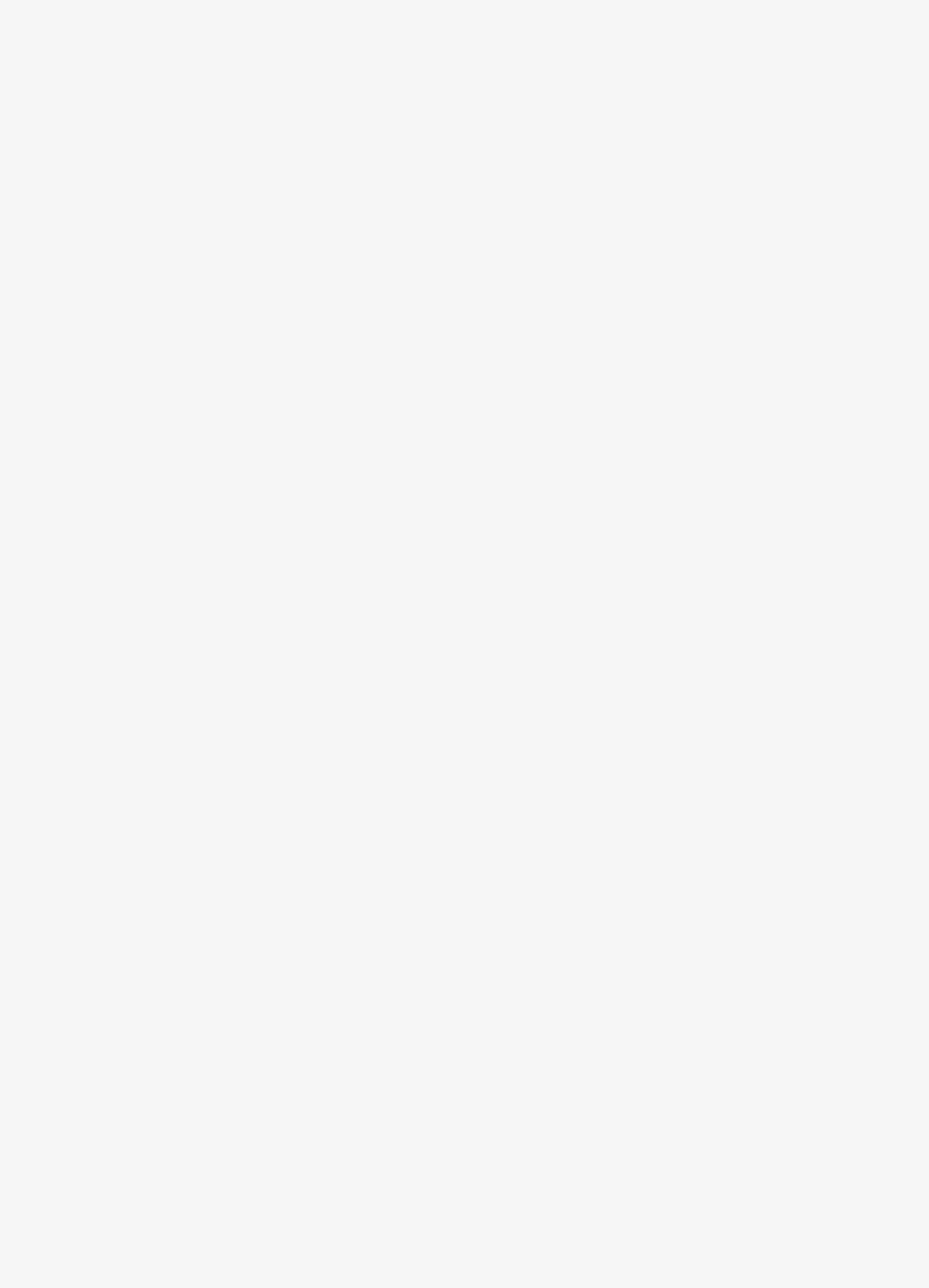What is the last FAQ about?
Deliver a detailed and extensive answer to the question.

I looked at the last button with the text 'the-food-library' and found that it is about 'Is Kuttu Paratha healthy?'.